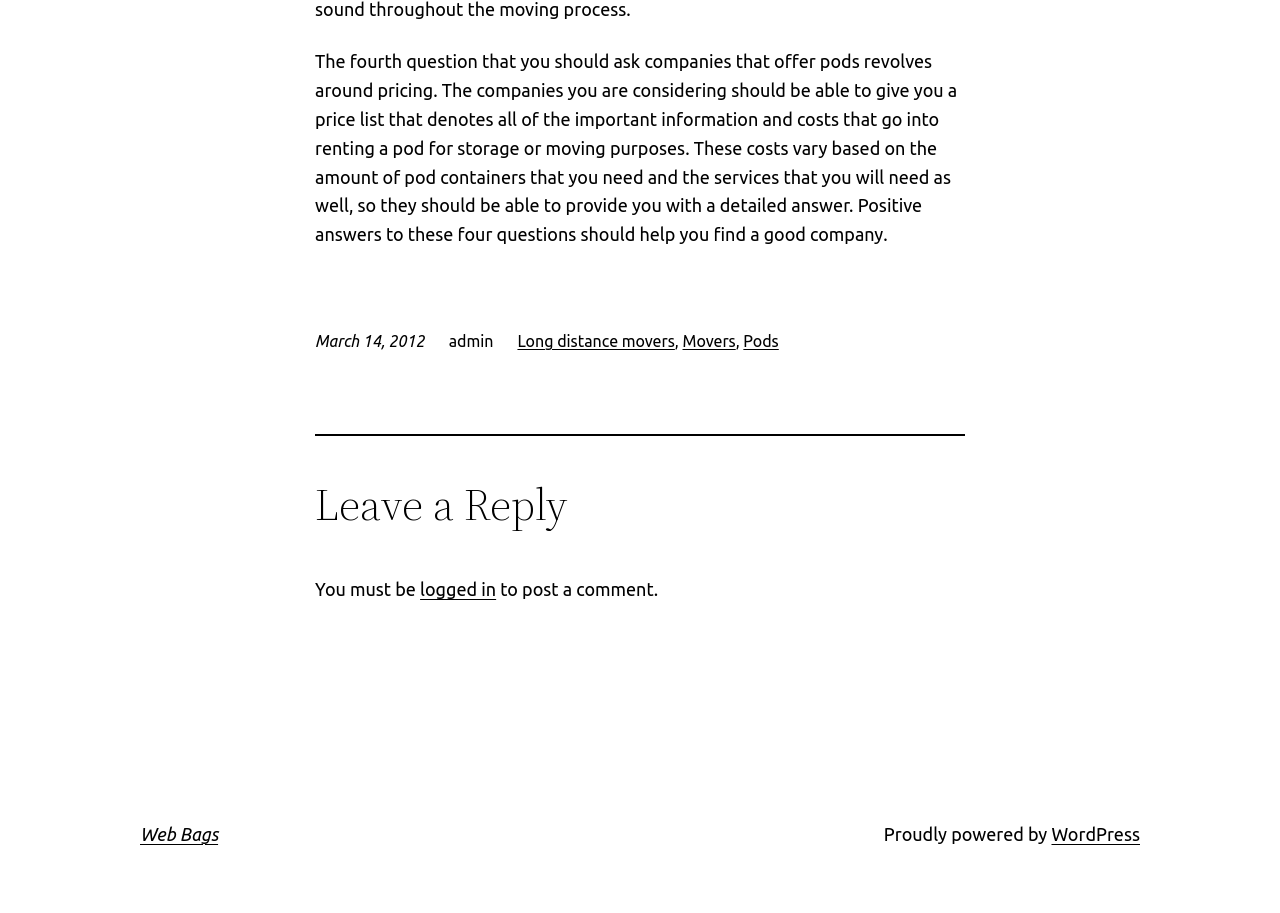Identify the bounding box of the UI element that matches this description: "Long distance movers".

[0.404, 0.364, 0.527, 0.383]